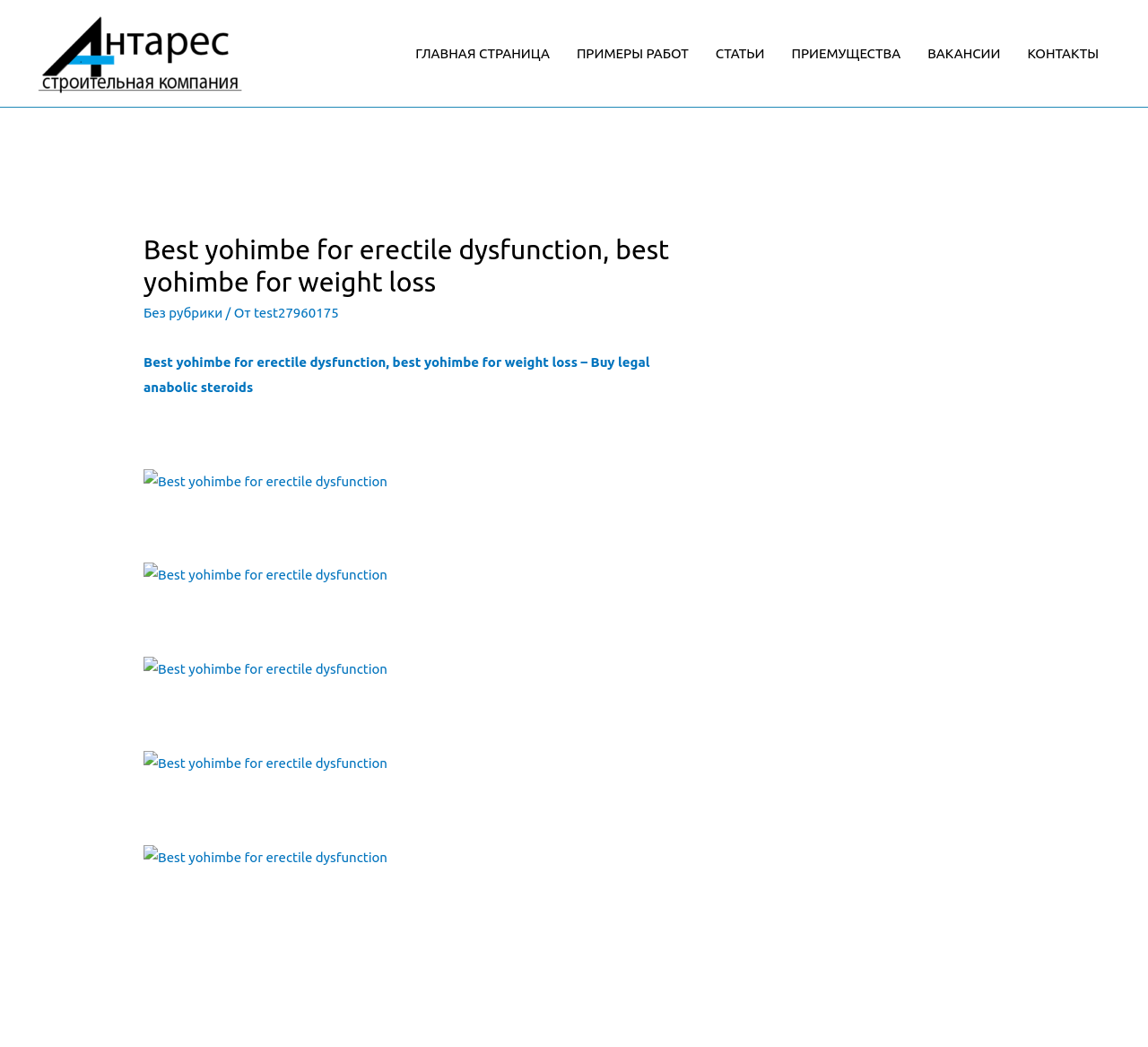Please give the bounding box coordinates of the area that should be clicked to fulfill the following instruction: "Go to the Главная страница page". The coordinates should be in the format of four float numbers from 0 to 1, i.e., [left, top, right, bottom].

[0.35, 0.0, 0.491, 0.102]